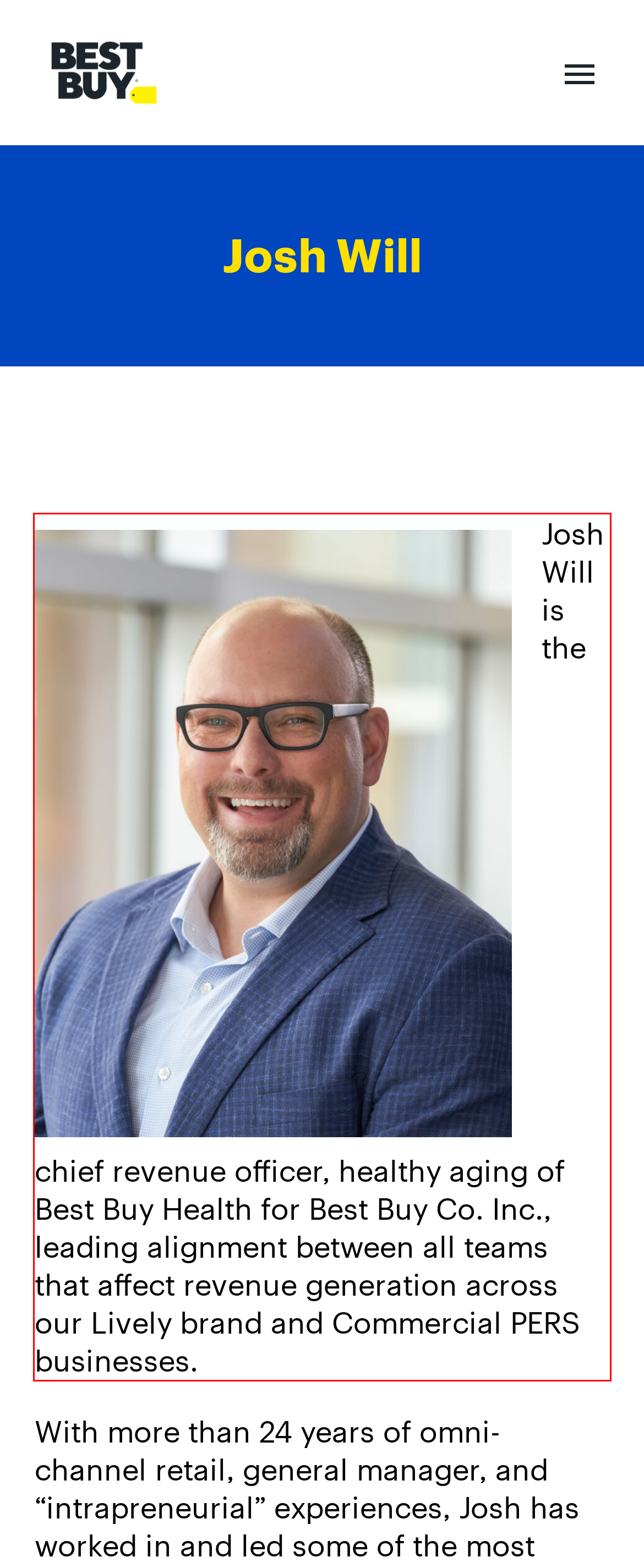You are provided with a screenshot of a webpage featuring a red rectangle bounding box. Extract the text content within this red bounding box using OCR.

Josh Will is the chief revenue officer, healthy aging of Best Buy Health for Best Buy Co. Inc., leading alignment between all teams that affect revenue generation across our Lively brand and Commercial PERS businesses.